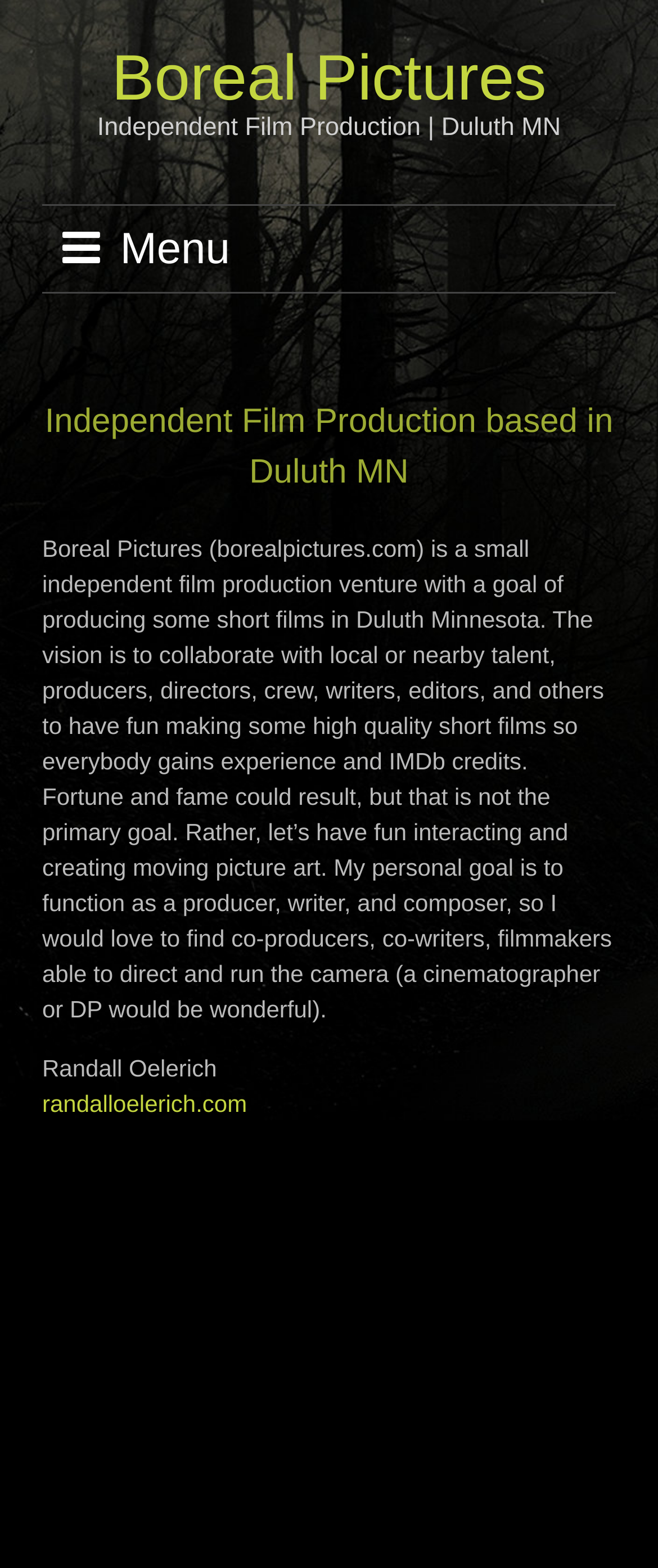What is the goal of Boreal Pictures?
Look at the image and respond to the question as thoroughly as possible.

The answer can be found in the StaticText element 'Boreal Pictures (borealpictures.com) is a small independent film production venture with a goal of producing some short films in Duluth Minnesota...'. The bounding box coordinates of this element are [0.068, 0.257, 0.932, 0.313].